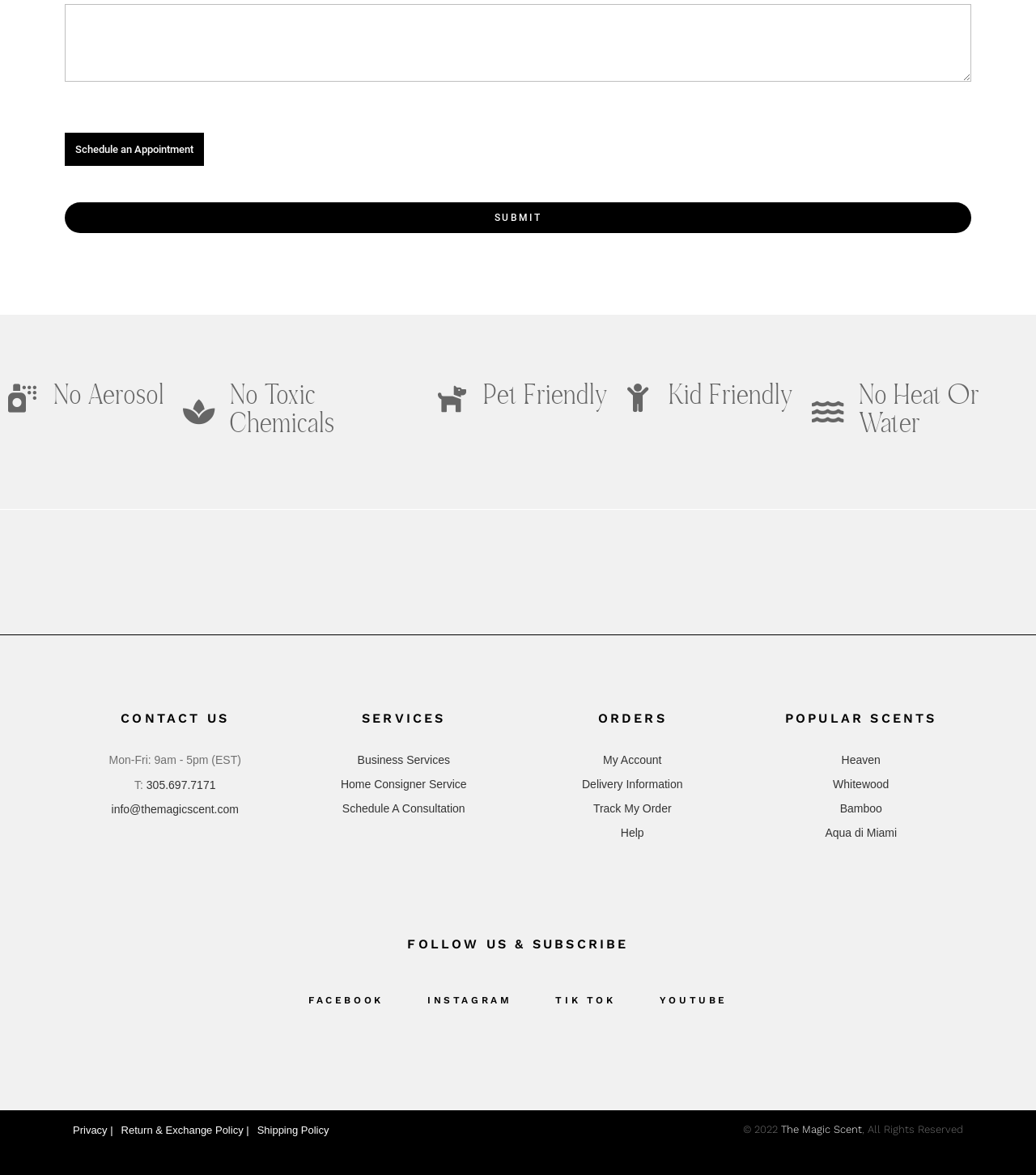Determine the bounding box coordinates for the area you should click to complete the following instruction: "visit the futurist speaker page".

None